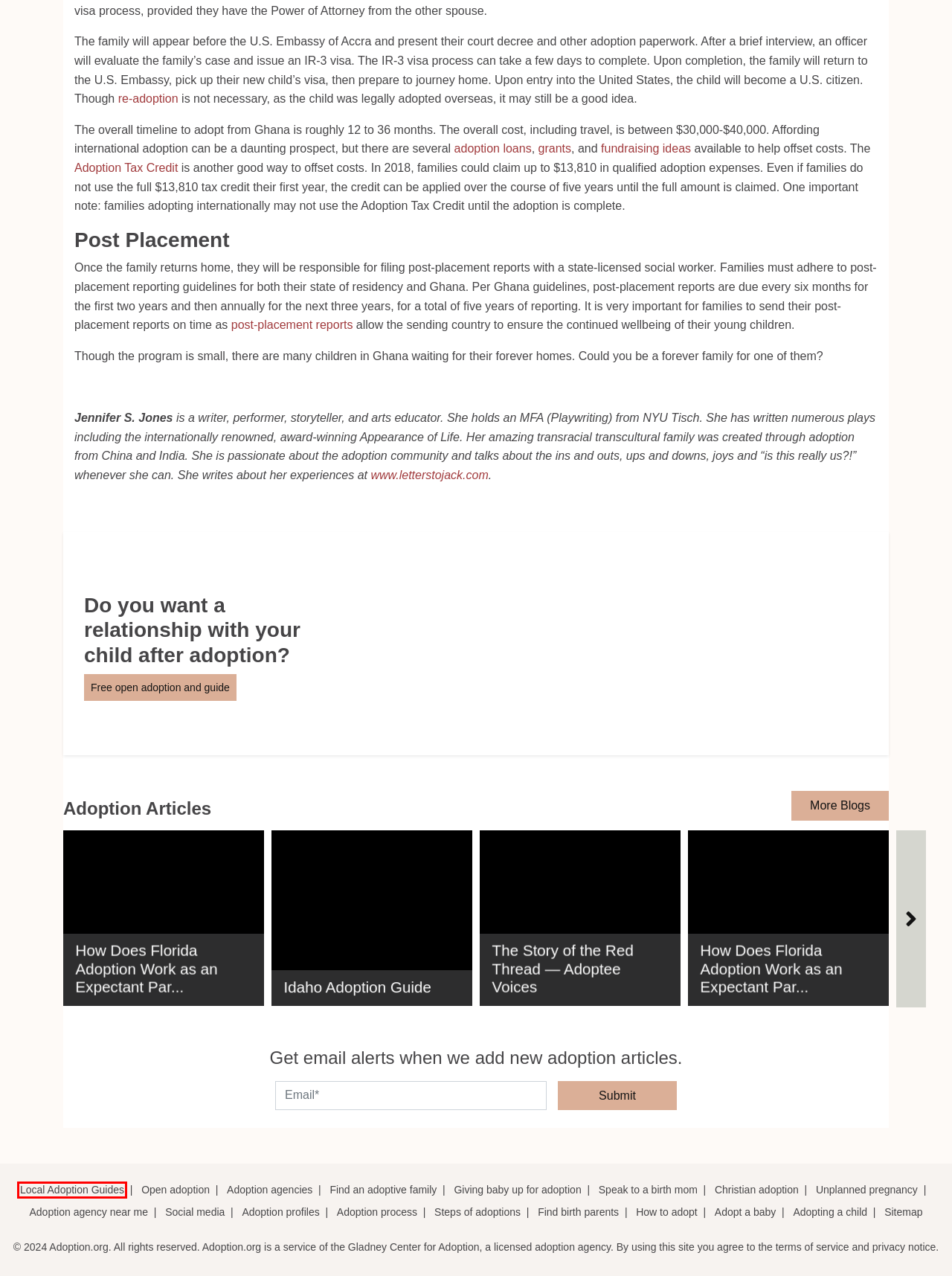You are provided with a screenshot of a webpage containing a red rectangle bounding box. Identify the webpage description that best matches the new webpage after the element in the bounding box is clicked. Here are the potential descriptions:
A. Adopting a Child Guide | Adoption.org
B. Adoption Blog - Articles, Info, Resources | Adoption.org
C. Local Guides | Adoption.org
D. What Are Open Adoptions? | Adoption.org
E. How Do I Cope with an Unplanned Pregnancy? | Adoption.org
F. How to Adopt a Child | Adoption.org
G. Follow Us on Facebook Instagram YouTube | Adoption.org
H. Adopt A Baby In The US | Adoption.org

C